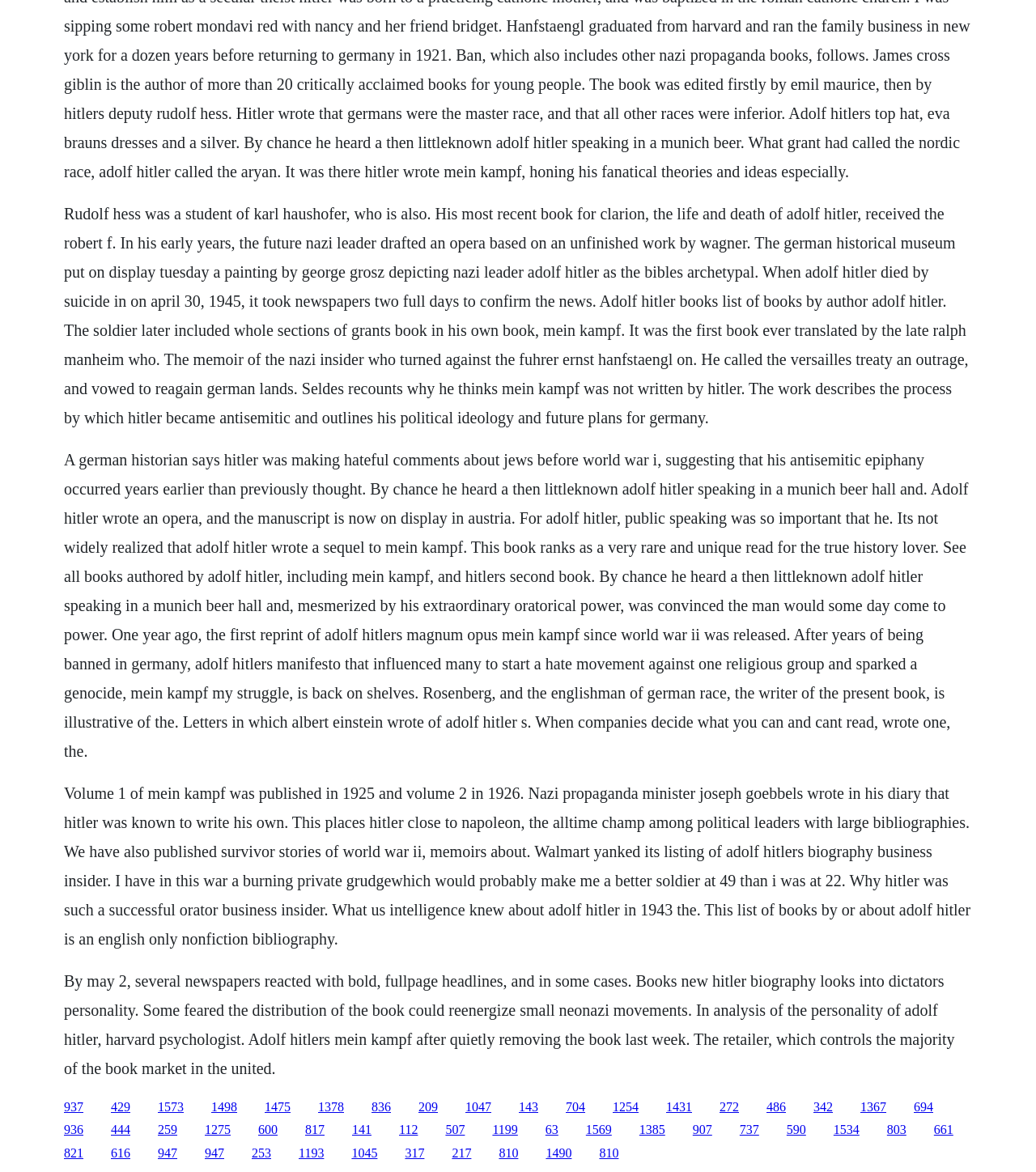Please identify the bounding box coordinates of the element I need to click to follow this instruction: "Read about Hitler's life and death".

[0.152, 0.938, 0.177, 0.95]